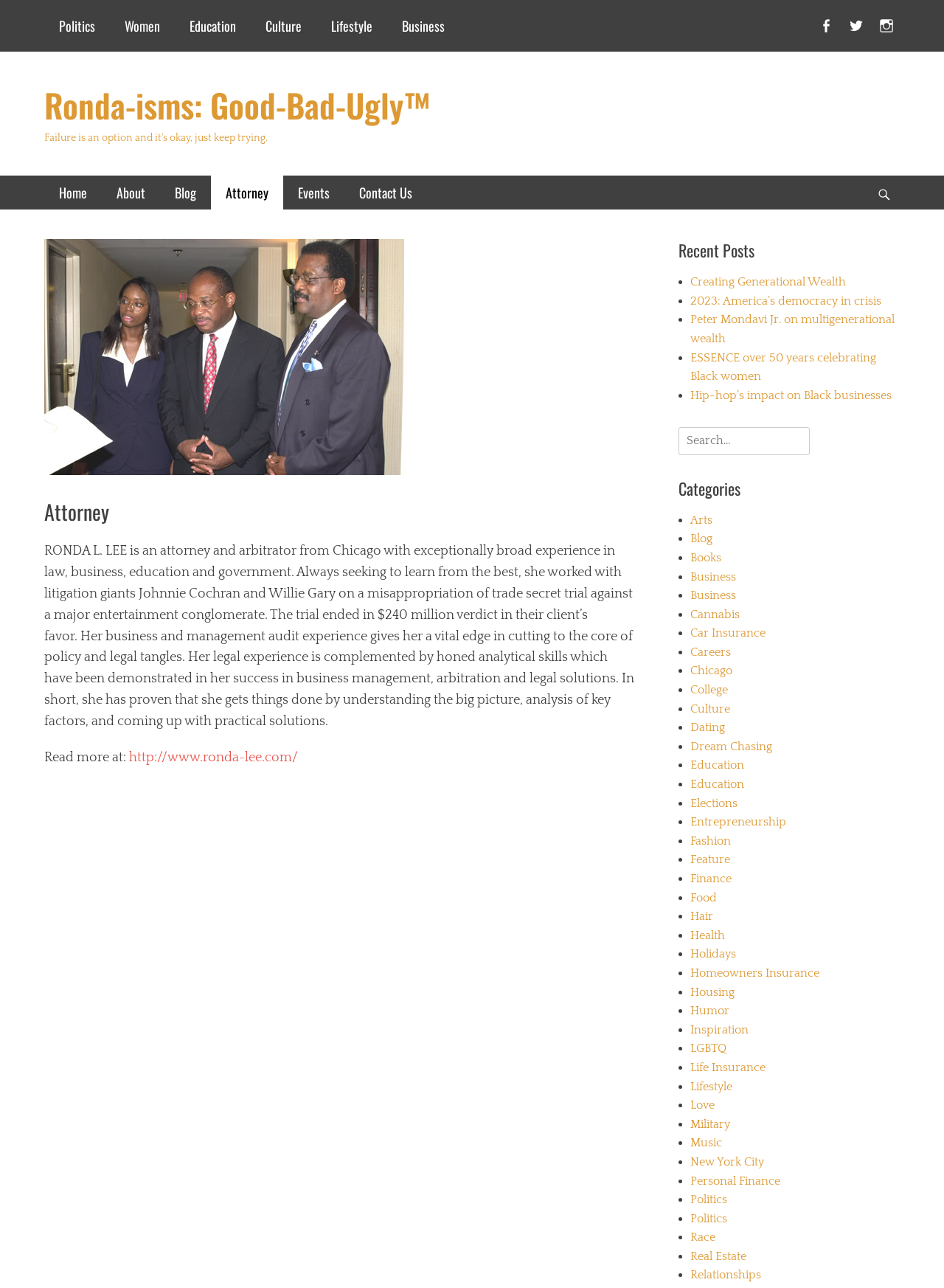What is the amount of the verdict in favor of Ronda L. Lee's client?
Based on the image, answer the question with as much detail as possible.

According to the StaticText '...The trial ended in $240 million verdict in their client’s favor...', the amount of the verdict in favor of Ronda L. Lee's client is $240 million.